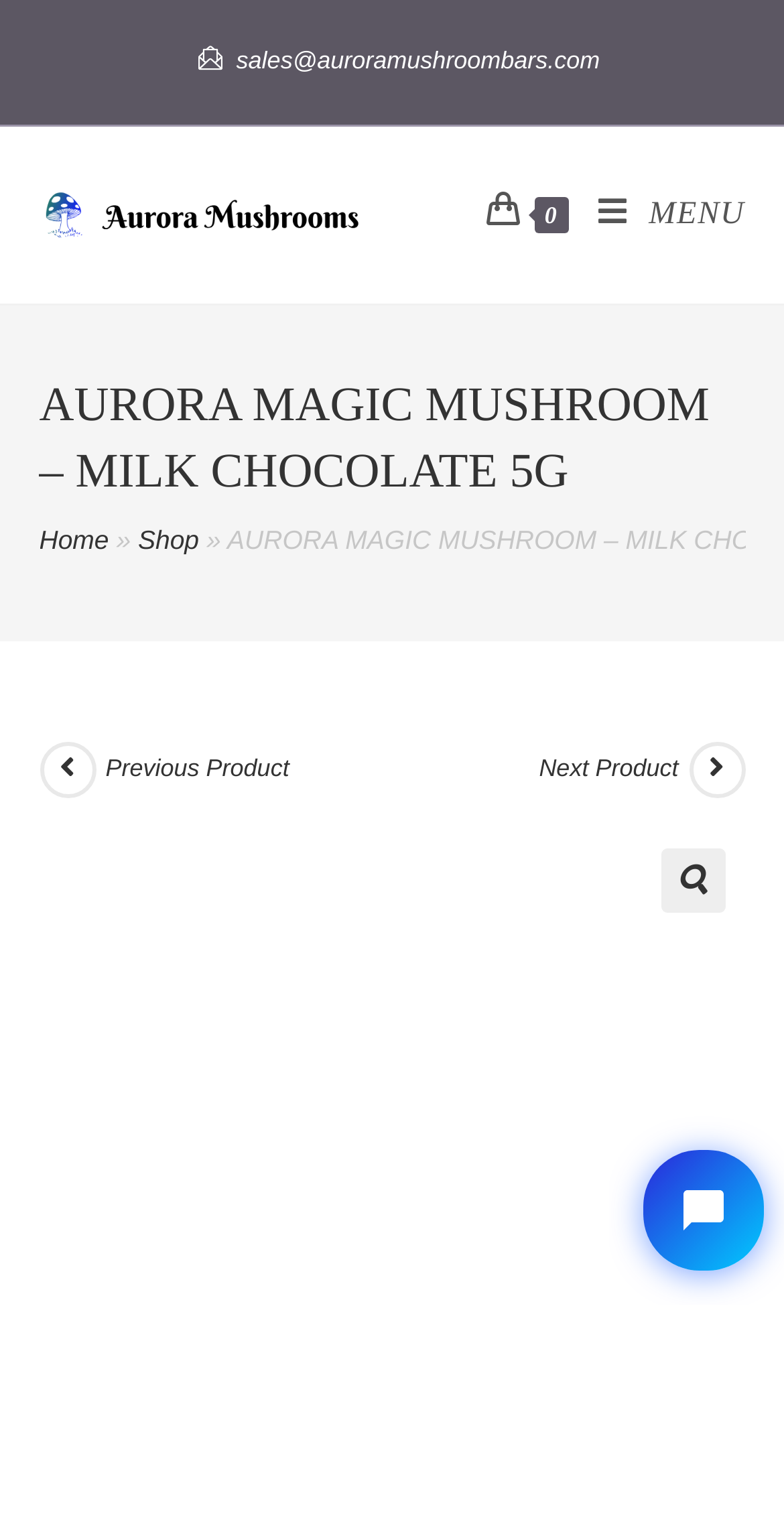Locate the bounding box coordinates of the clickable element to fulfill the following instruction: "Go to the home page". Provide the coordinates as four float numbers between 0 and 1 in the format [left, top, right, bottom].

[0.05, 0.34, 0.139, 0.36]